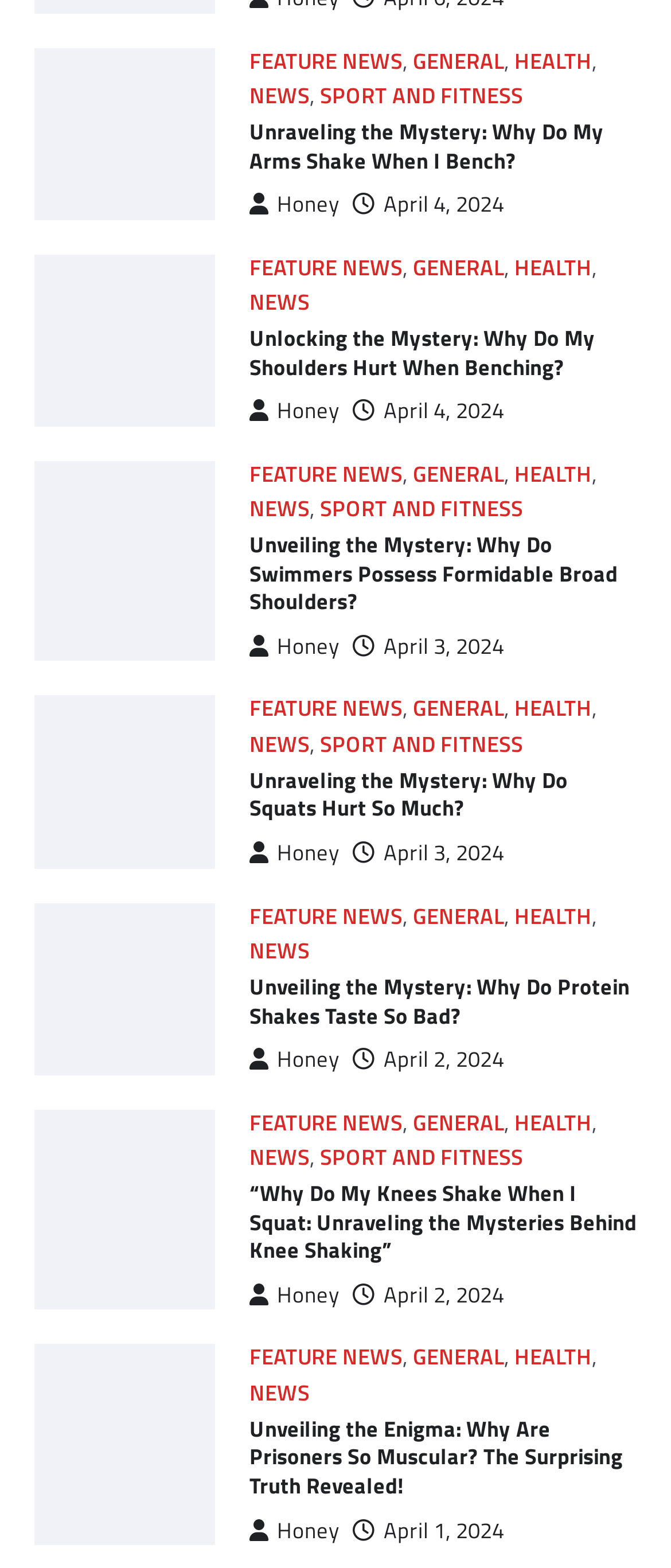Please specify the bounding box coordinates of the clickable section necessary to execute the following command: "visit the page 'why do my shoulders hurt when benching'".

[0.051, 0.162, 0.321, 0.272]